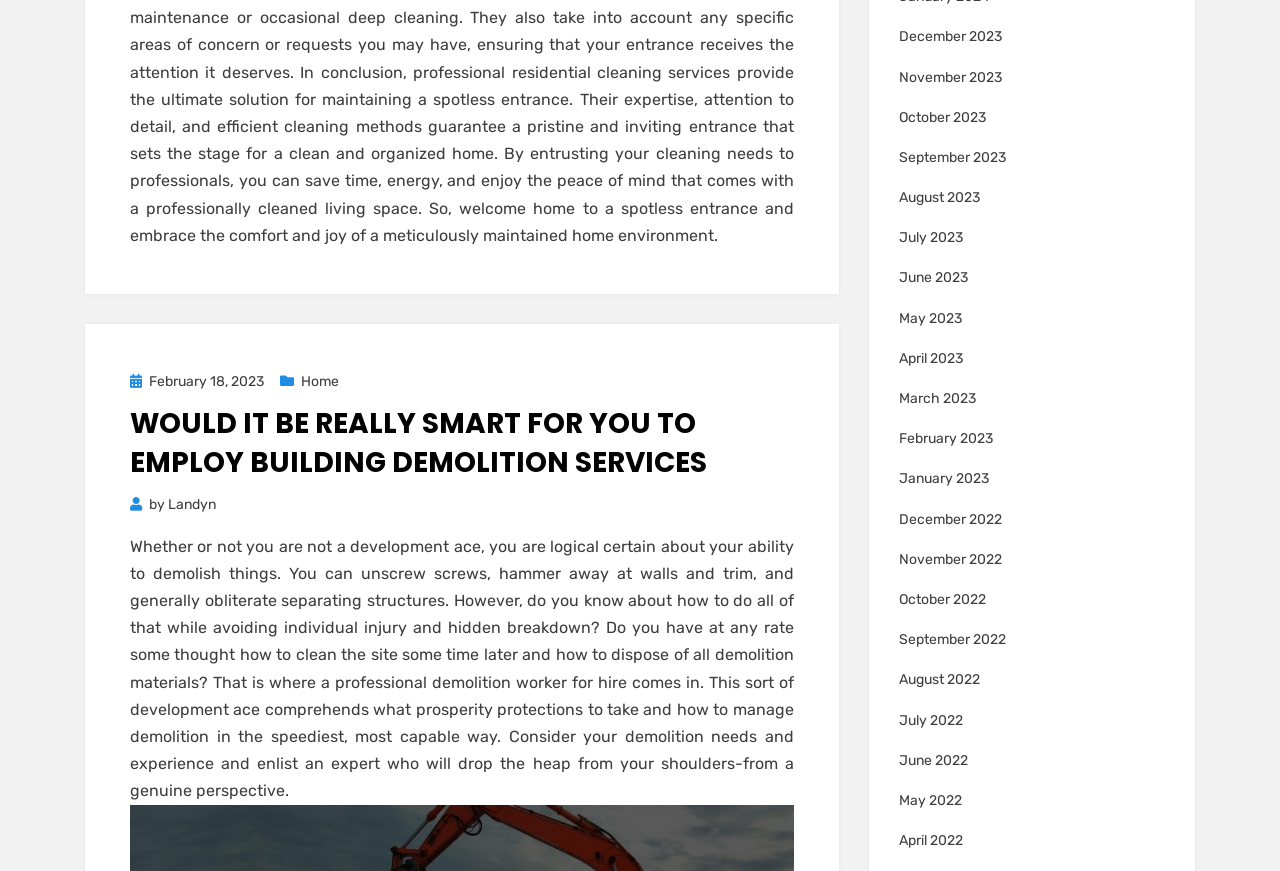Answer the following in one word or a short phrase: 
How many months are listed in the archive section?

15